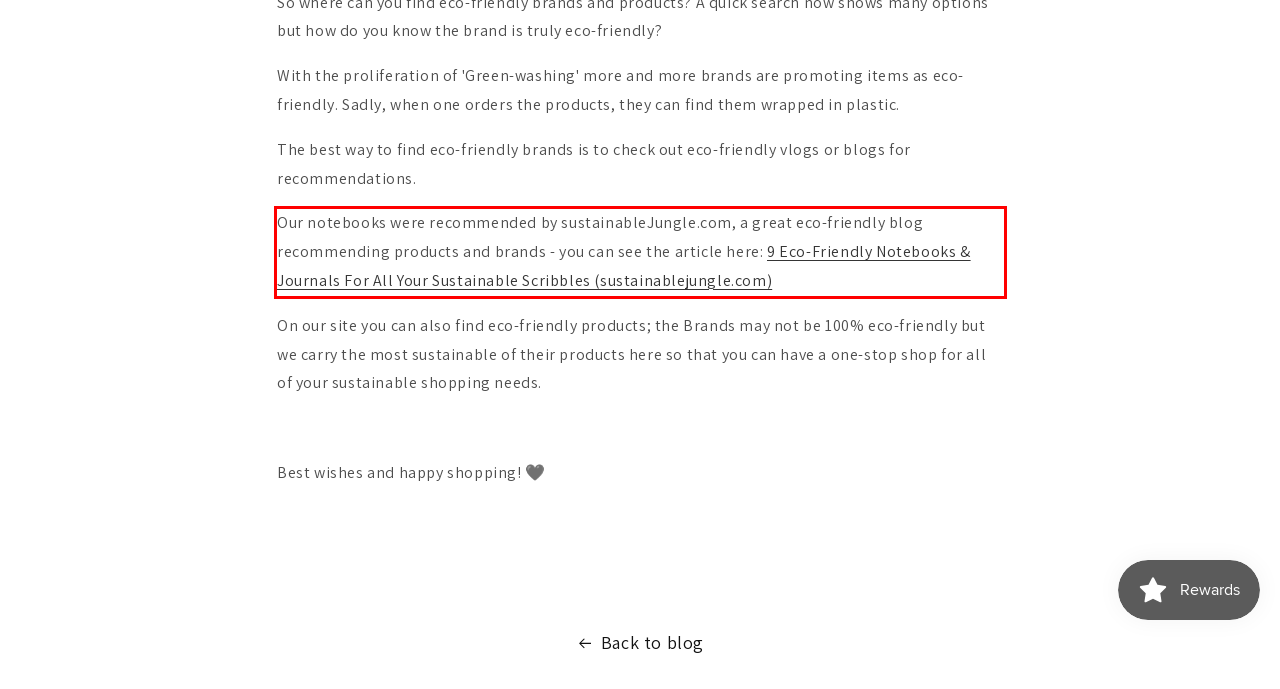You have a webpage screenshot with a red rectangle surrounding a UI element. Extract the text content from within this red bounding box.

Our notebooks were recommended by sustainableJungle.com, a great eco-friendly blog recommending products and brands - you can see the article here: 9 Eco-Friendly Notebooks & Journals For All Your Sustainable Scribbles (sustainablejungle.com)